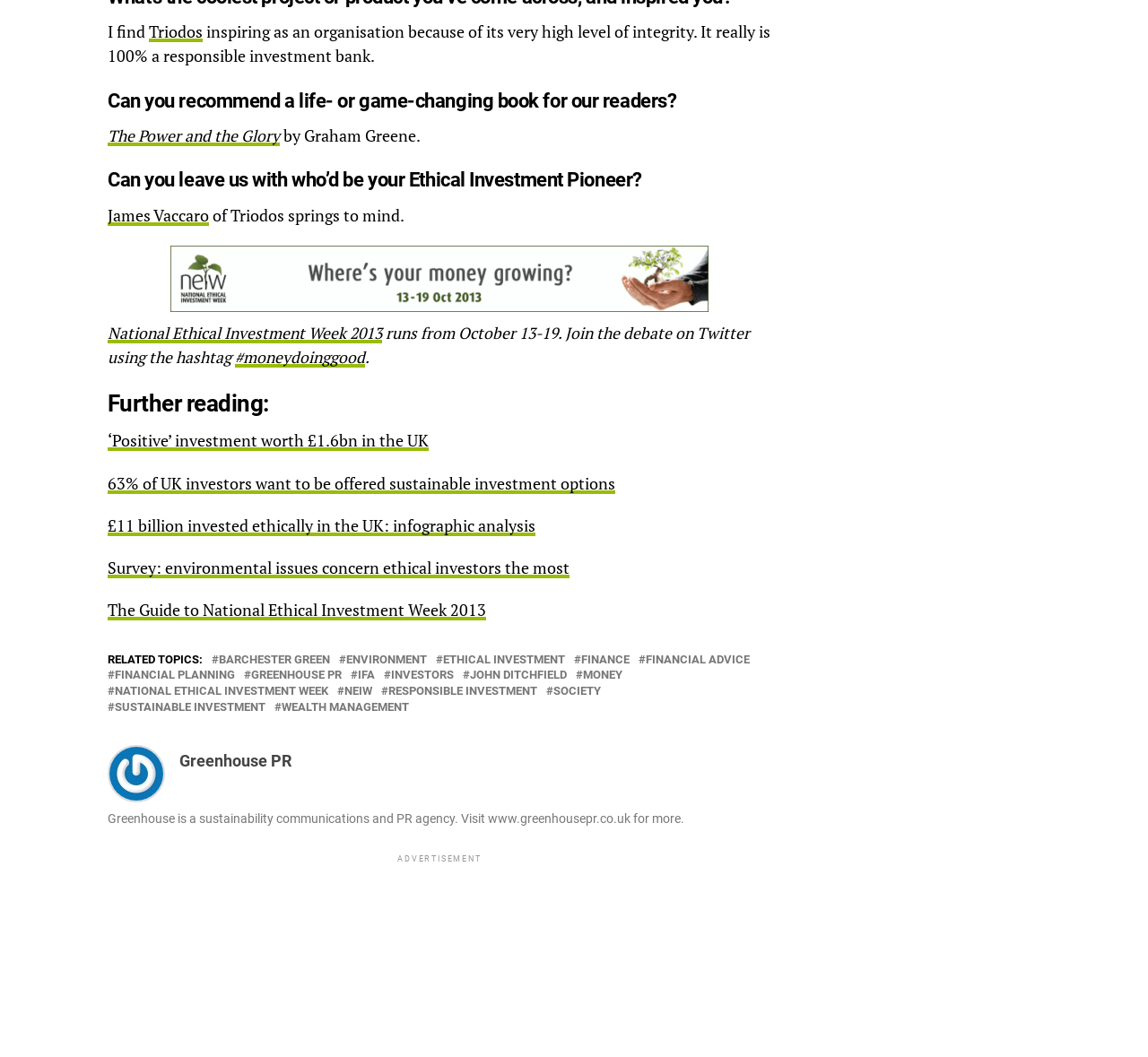Determine the coordinates of the bounding box that should be clicked to complete the instruction: "Read the book recommendation 'The Power and the Glory'". The coordinates should be represented by four float numbers between 0 and 1: [left, top, right, bottom].

[0.094, 0.119, 0.244, 0.138]